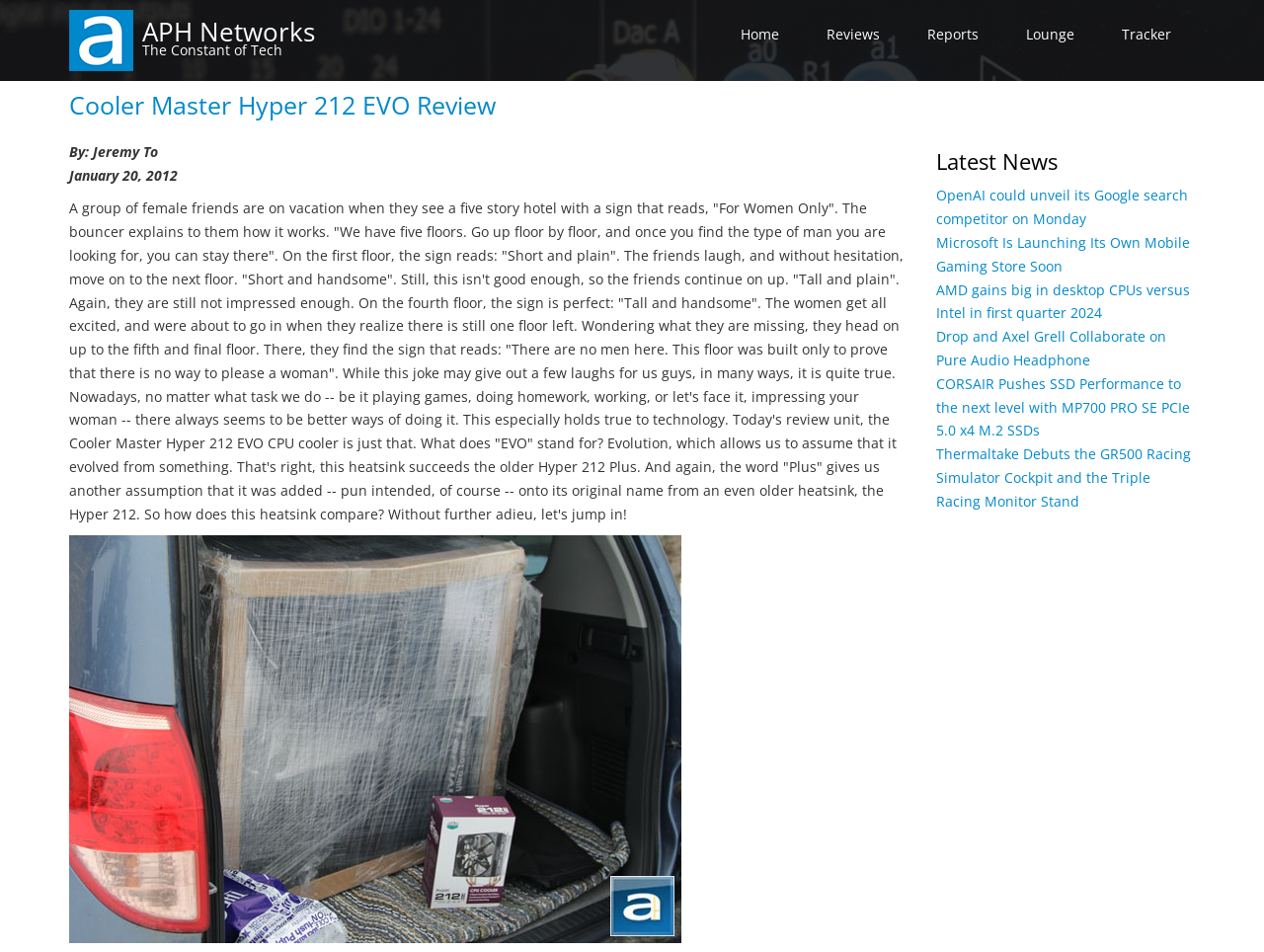Please identify the bounding box coordinates of the element that needs to be clicked to execute the following command: "Visit the 'Reviews' page". Provide the bounding box using four float numbers between 0 and 1, formatted as [left, top, right, bottom].

[0.635, 0.01, 0.715, 0.061]